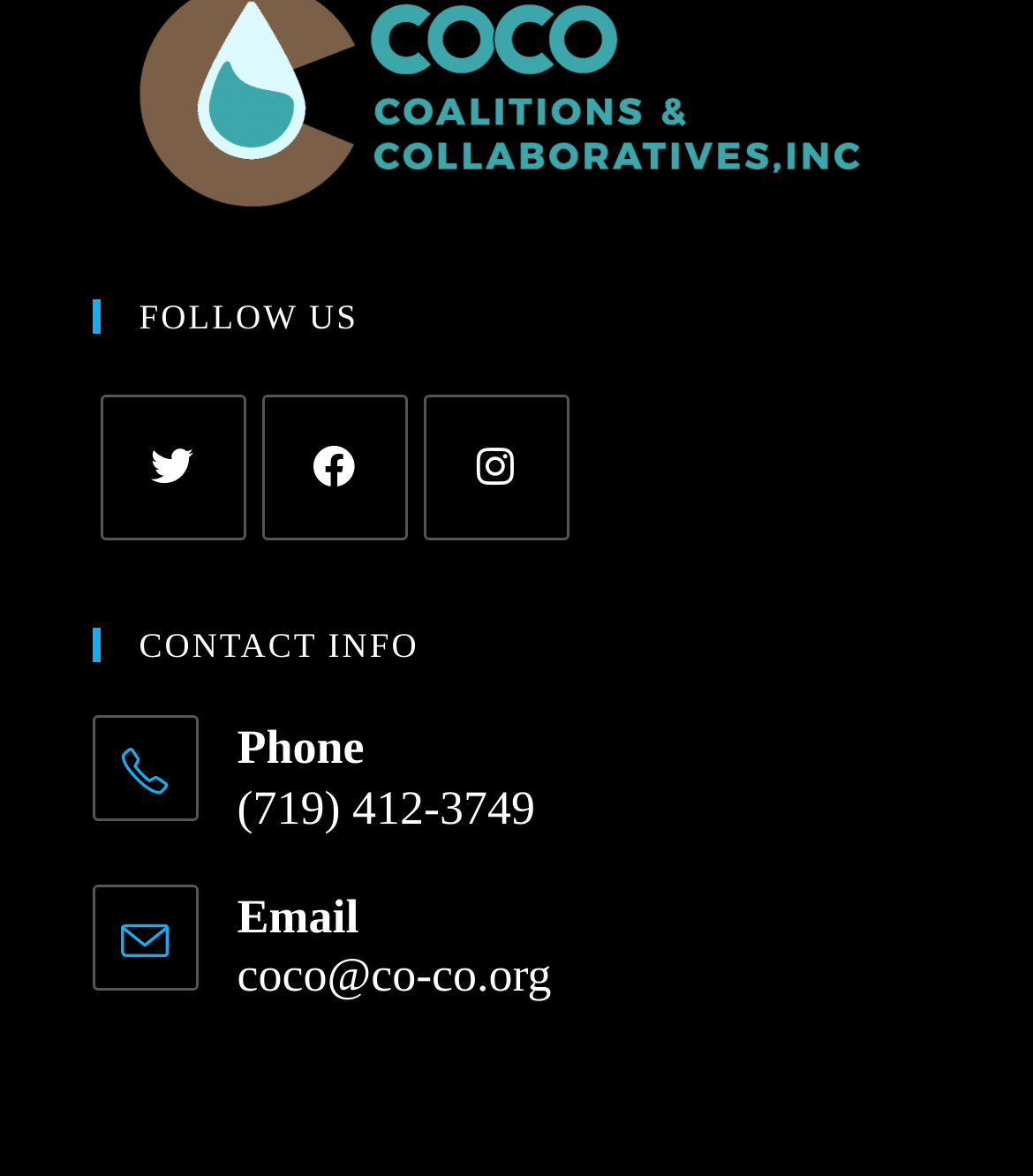How many links are in the 'FOLLOW US' section?
Give a comprehensive and detailed explanation for the question.

I counted the links in the 'FOLLOW US' section and found three links: 'X', 'Facebook', and 'Instagram'.